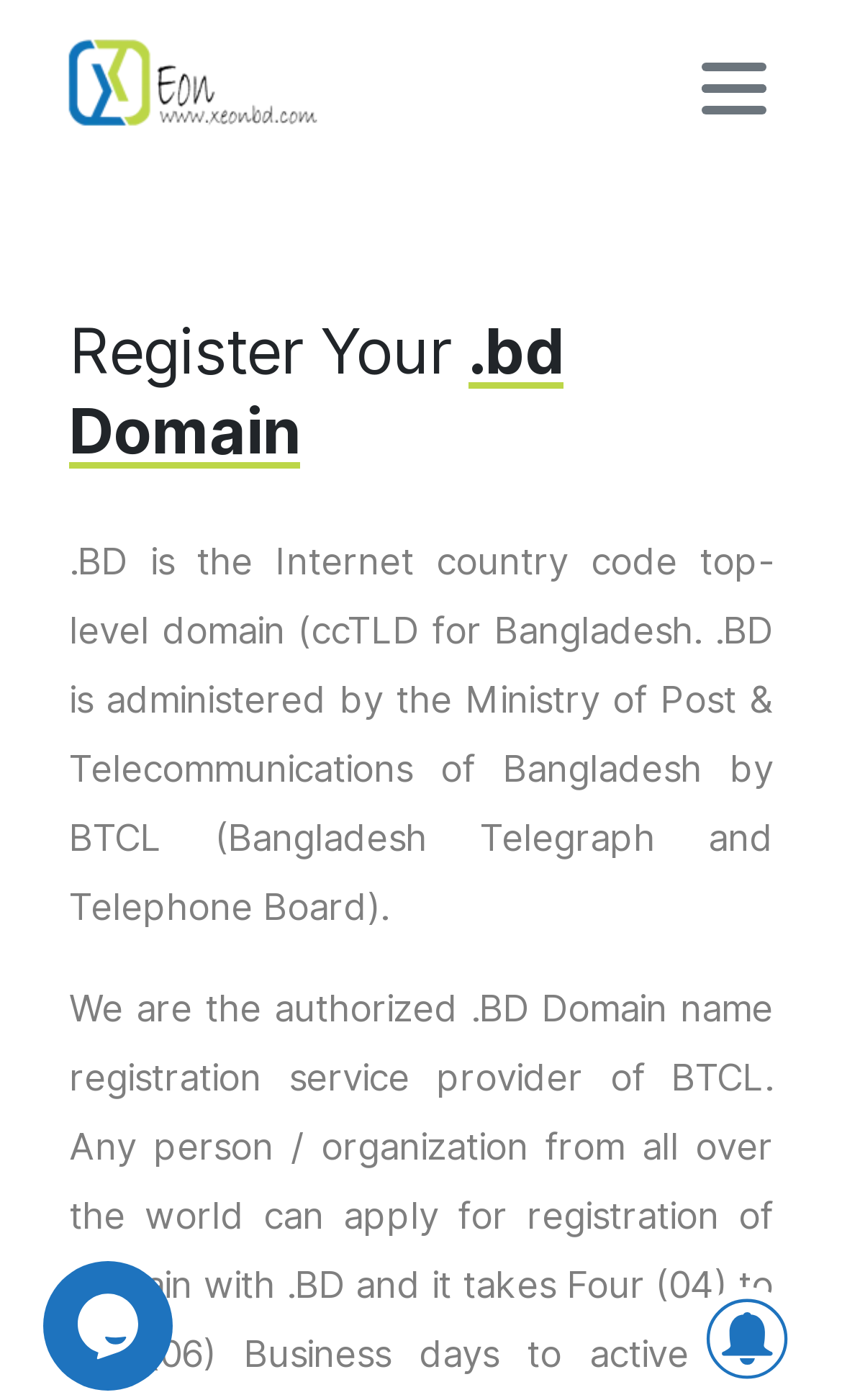What is the domain extension mentioned?
Based on the image, please offer an in-depth response to the question.

The webpage mentions '.BD' as the Internet country code top-level domain (ccTLD) for Bangladesh, which is administered by the Ministry of Post & Telecommunications of Bangladesh by BTCL (Bangladesh Telegraph and Telephone Board).